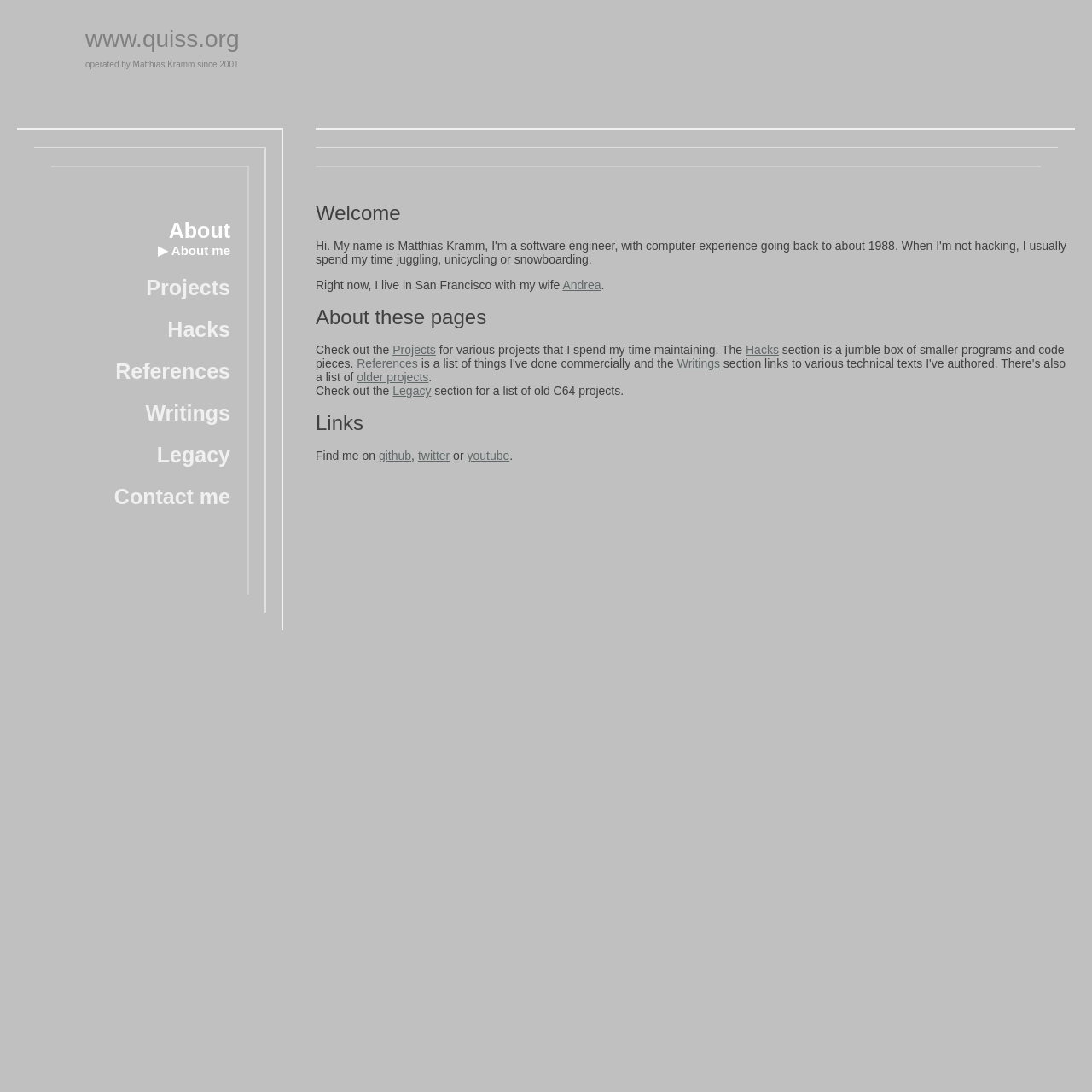Find the bounding box coordinates for the element that must be clicked to complete the instruction: "contact the author". The coordinates should be four float numbers between 0 and 1, indicated as [left, top, right, bottom].

[0.105, 0.444, 0.211, 0.466]